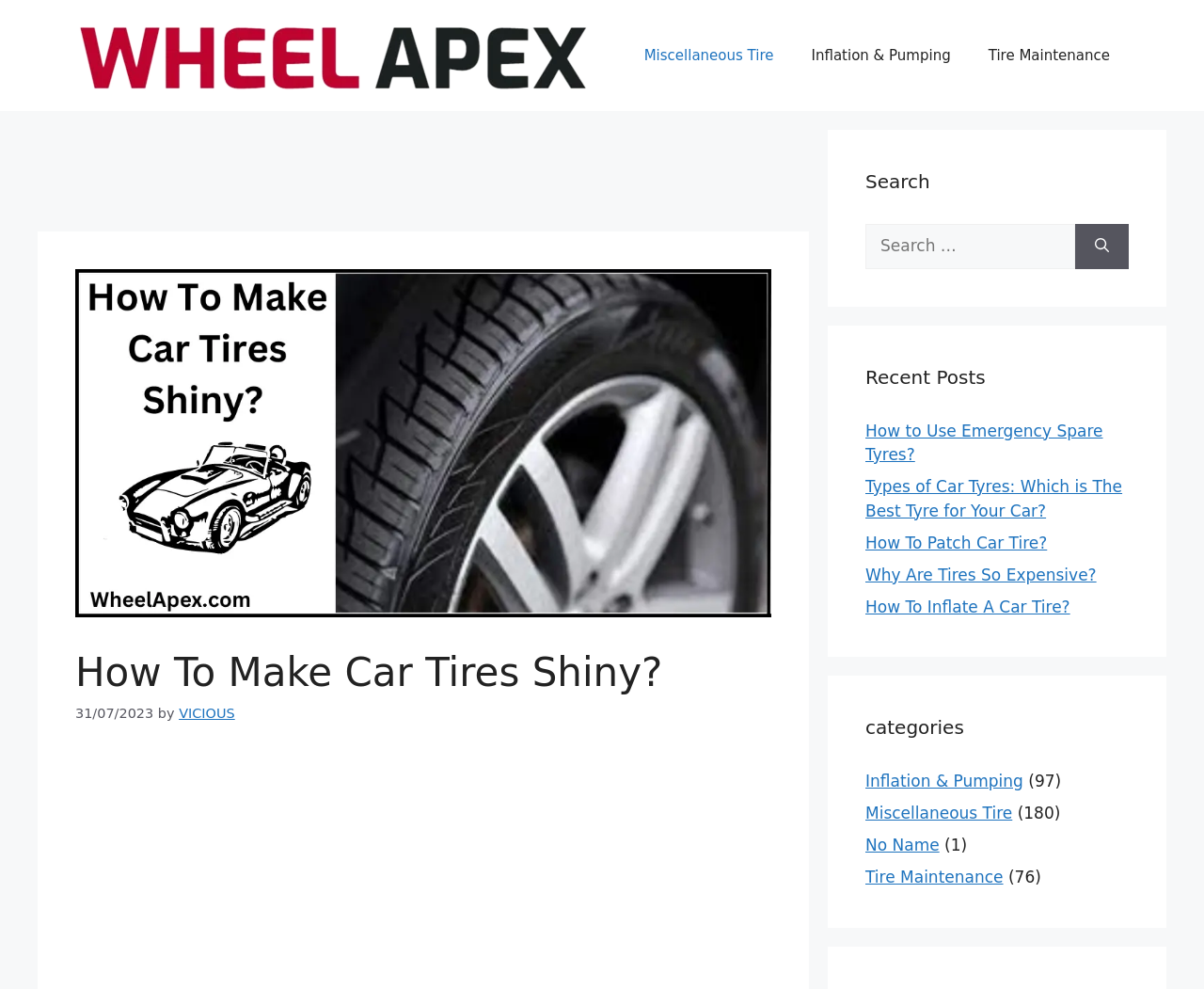Determine the bounding box coordinates for the region that must be clicked to execute the following instruction: "Click on the 'Miscellaneous Tire' link".

[0.519, 0.028, 0.658, 0.085]